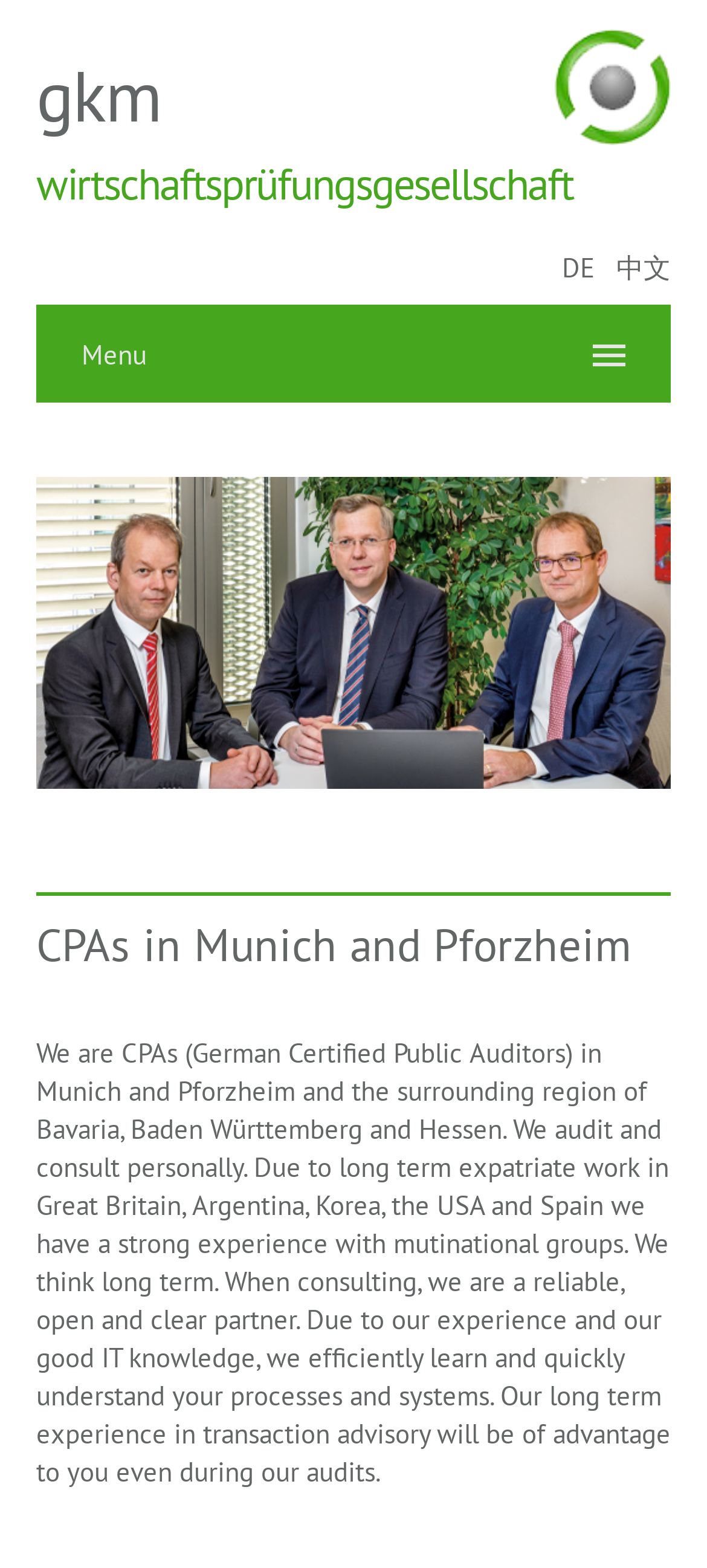Provide a brief response using a word or short phrase to this question:
What is the location of the CPAs mentioned on the webpage?

Munich and Pforzheim